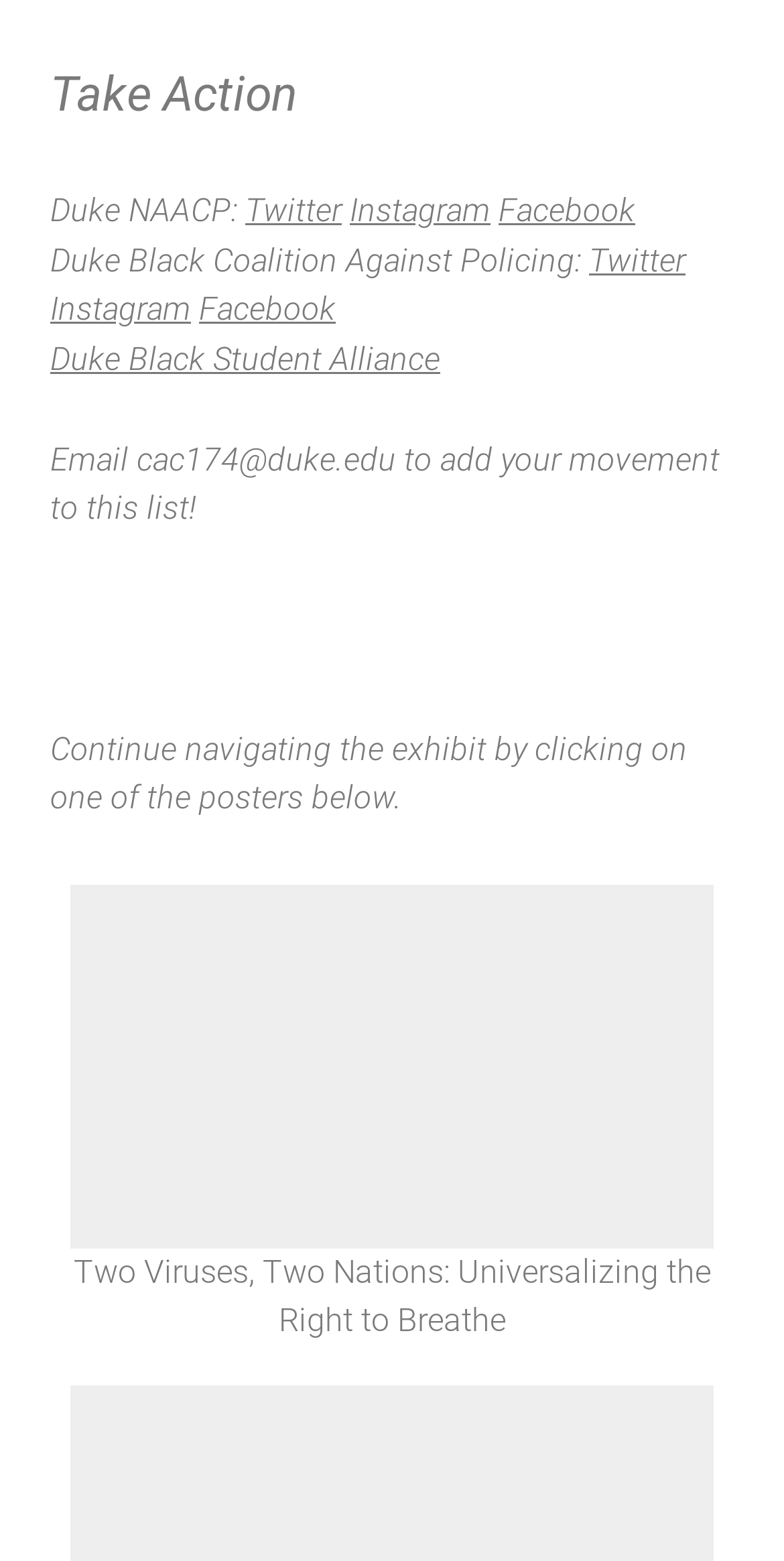Determine the bounding box coordinates of the clickable element to achieve the following action: 'Login as a couple'. Provide the coordinates as four float values between 0 and 1, formatted as [left, top, right, bottom].

None